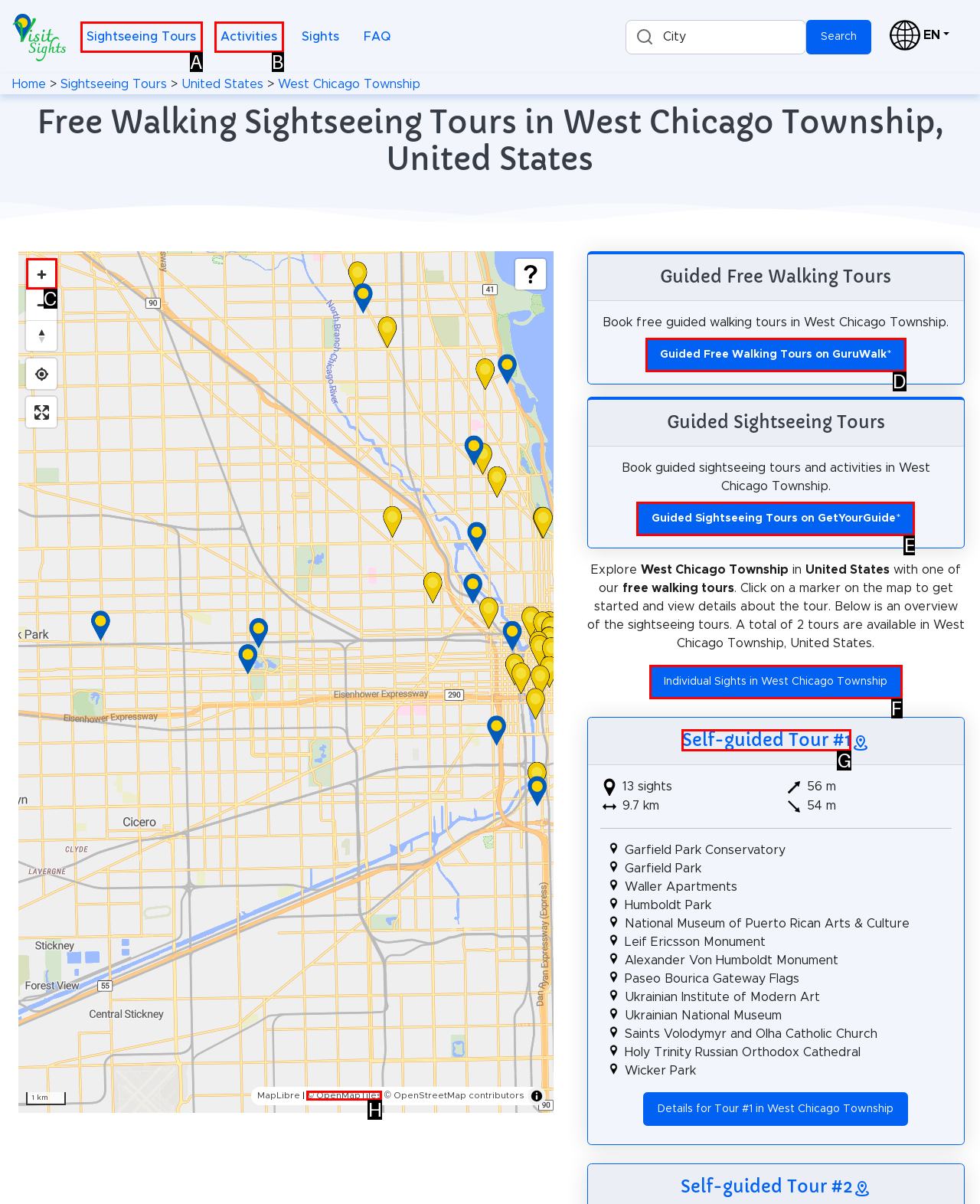To complete the task: Zoom in the map, select the appropriate UI element to click. Respond with the letter of the correct option from the given choices.

C